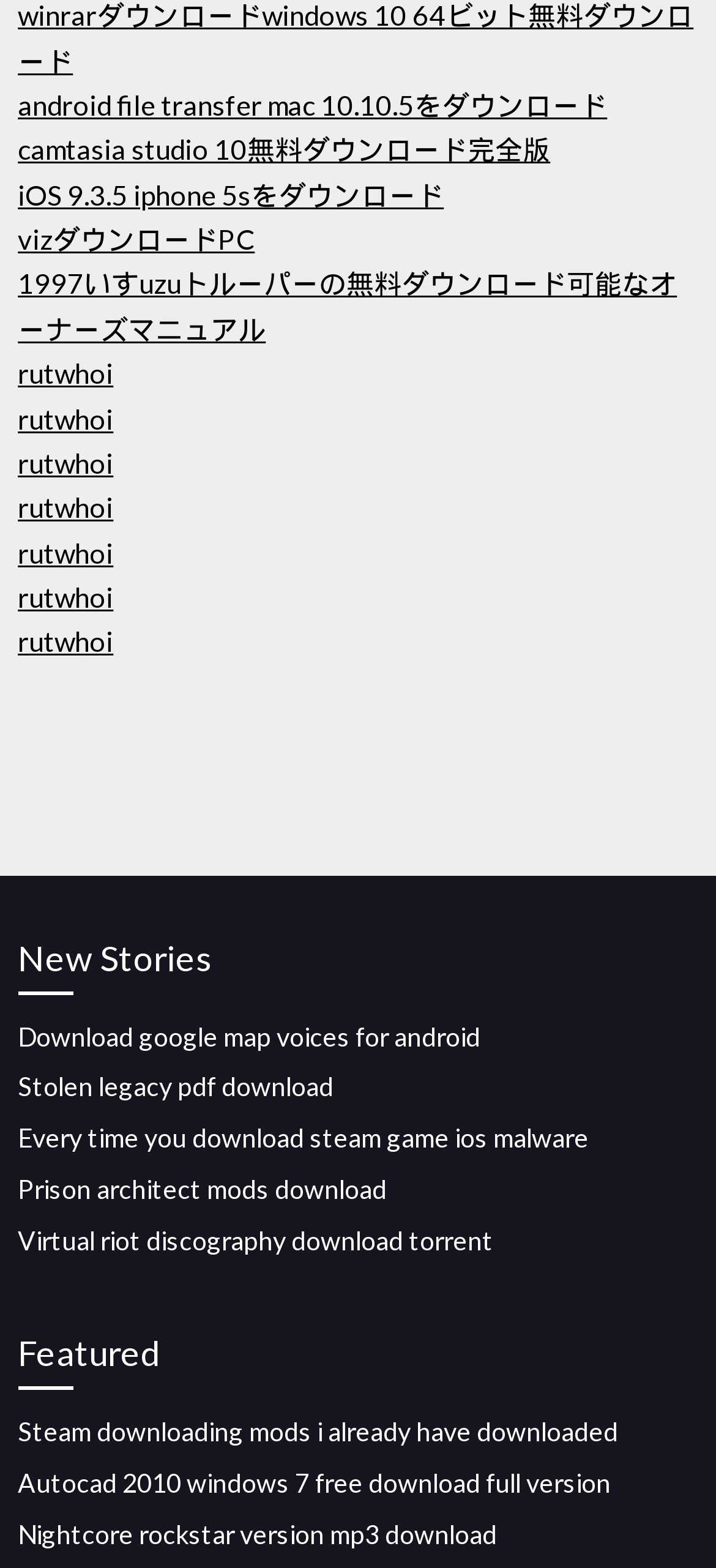Please specify the bounding box coordinates of the area that should be clicked to accomplish the following instruction: "Visit 'Pacific’s Public Health Leaders'". The coordinates should consist of four float numbers between 0 and 1, i.e., [left, top, right, bottom].

None